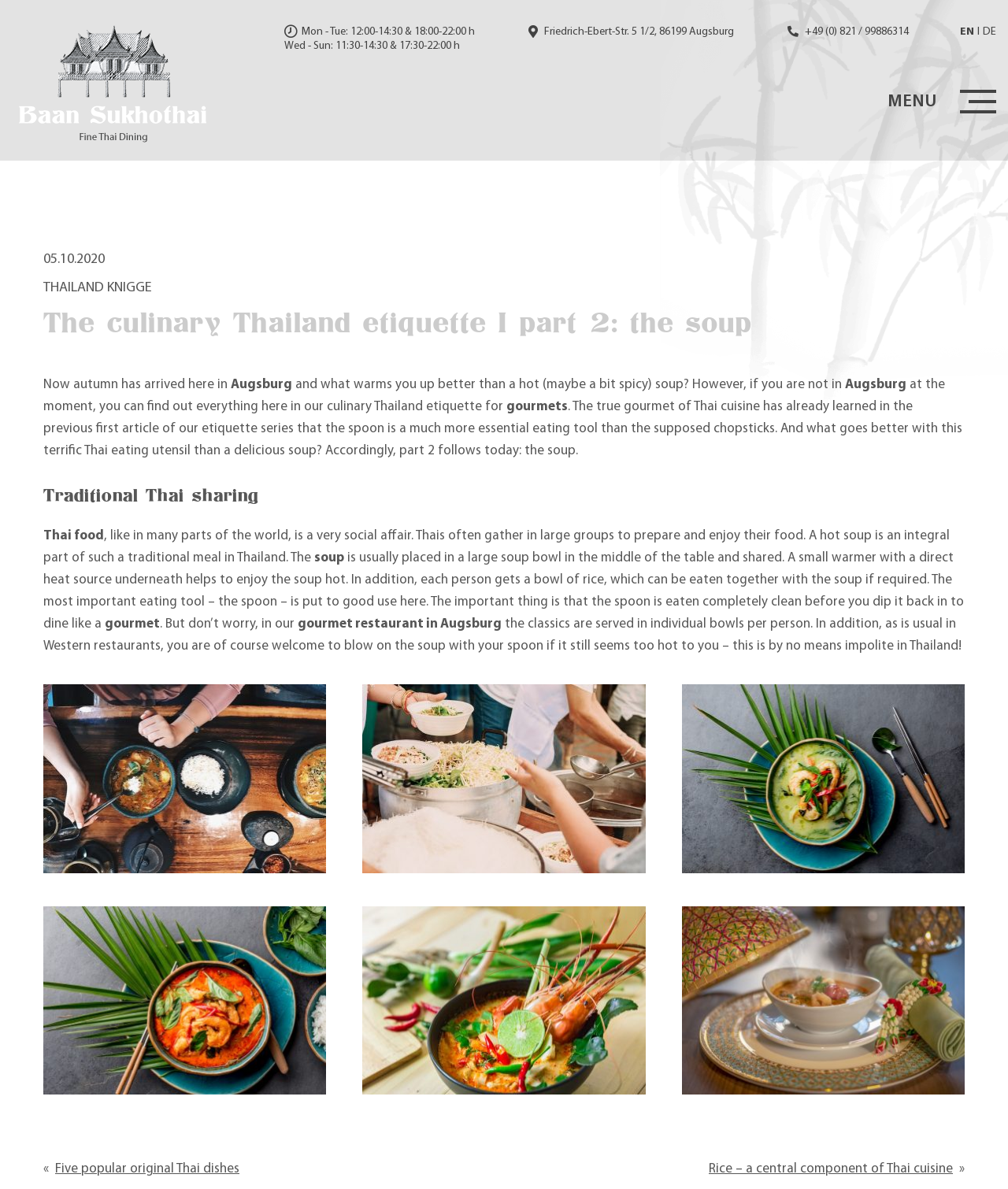Present a detailed account of what is displayed on the webpage.

This webpage is about Baan Sukhothai Restaurant, specifically focusing on the culinary etiquette of Thailand. At the top, there is a link to the restaurant's name, followed by the restaurant's opening hours and address. On the right side, there are links to switch between English and German languages.

Below the header, there is a main content section that discusses the importance of soup in Thai cuisine. The article starts with a brief introduction to the current season and how soup is a perfect comfort food. It then dives into the etiquette of eating soup in Thailand, highlighting the use of spoons as the primary eating utensil.

The article is divided into sections, with headings that separate the different topics. There are several paragraphs of text that provide information about traditional Thai sharing, the social aspect of eating in Thailand, and how soup is typically served in a large bowl in the middle of the table.

Throughout the article, there are four images, each with a link, that are likely related to the topic of Thai cuisine or soup. At the bottom of the page, there are links to other articles, including one about popular original Thai dishes and another about rice as a central component of Thai cuisine.

Overall, the webpage is informative and provides insight into the culinary culture of Thailand, with a focus on soup and its significance in Thai etiquette.